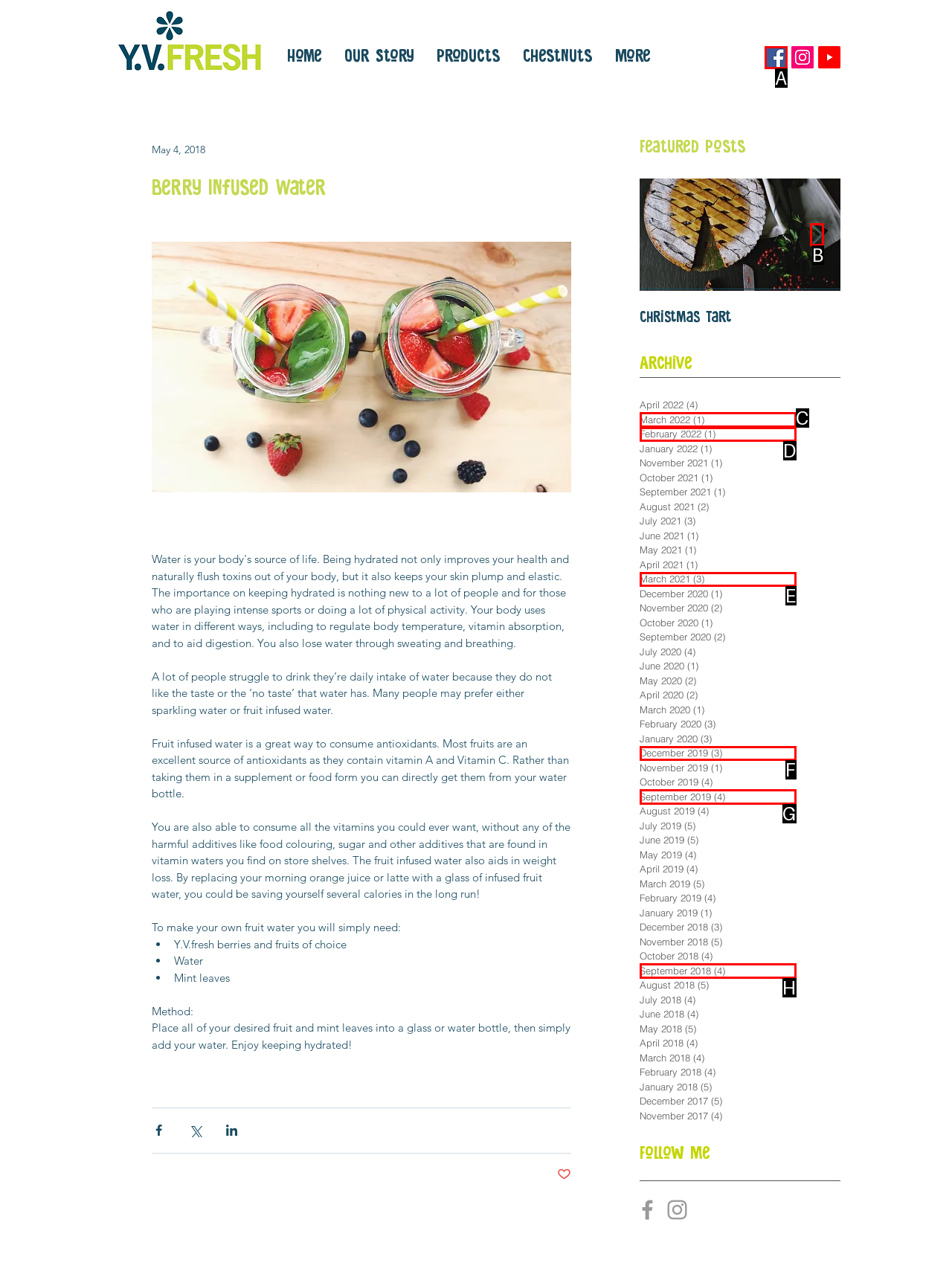Which HTML element should be clicked to complete the following task: Click the 'Next Item' button?
Answer with the letter corresponding to the correct choice.

B